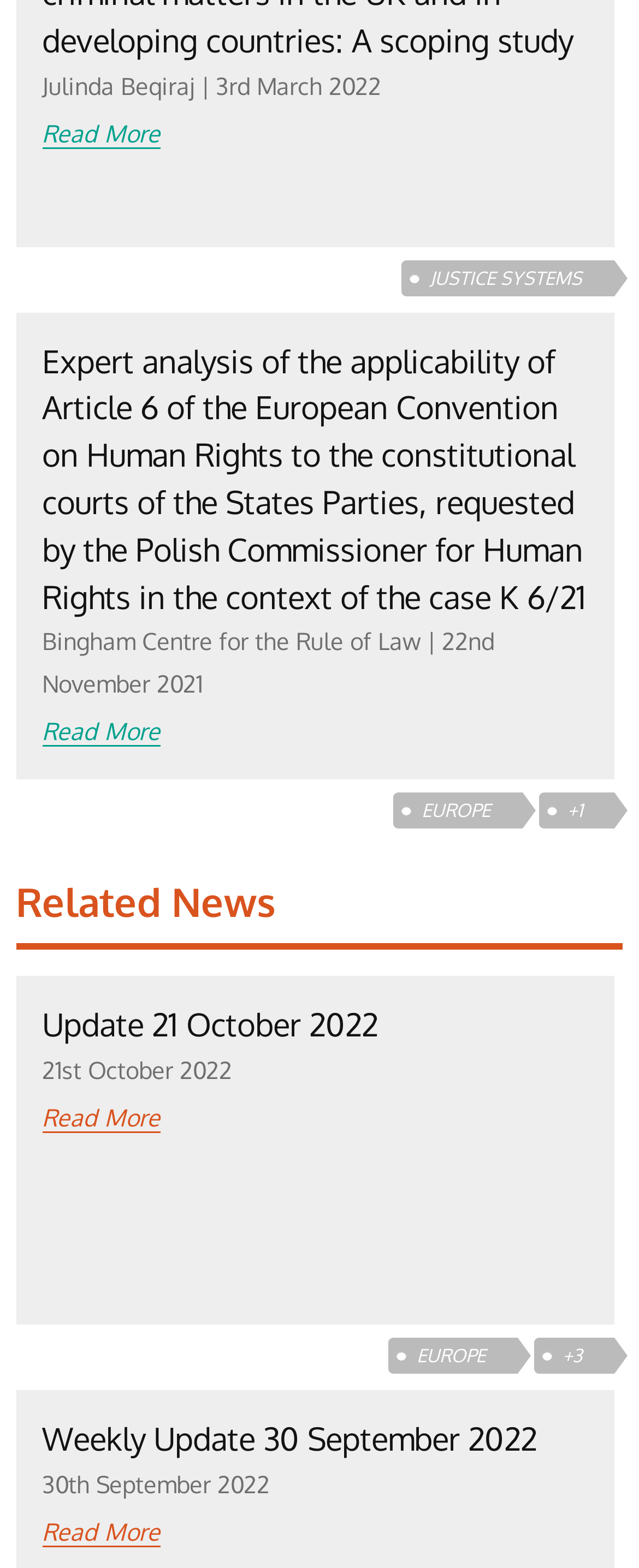Carefully examine the image and provide an in-depth answer to the question: What is the date of the article by Julinda Beqiraj?

I found the link 'Julinda Beqiraj' and adjacent to it is the static text '| 3rd March 2022', which suggests that the date of the article by Julinda Beqiraj is 3rd March 2022.